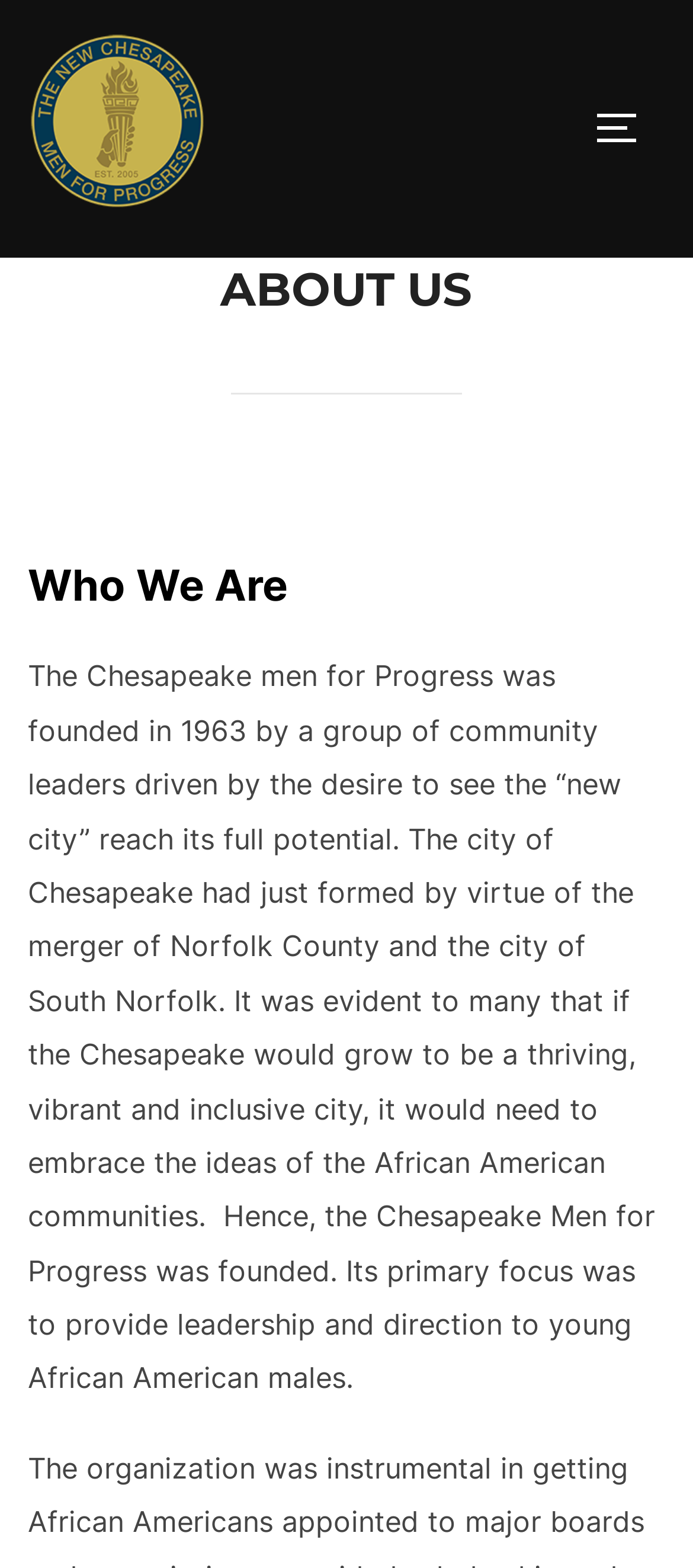Provide a single word or phrase answer to the question: 
What event led to the founding of the Chesapeake Men for Progress?

Merger of Norfolk County and the city of South Norfolk